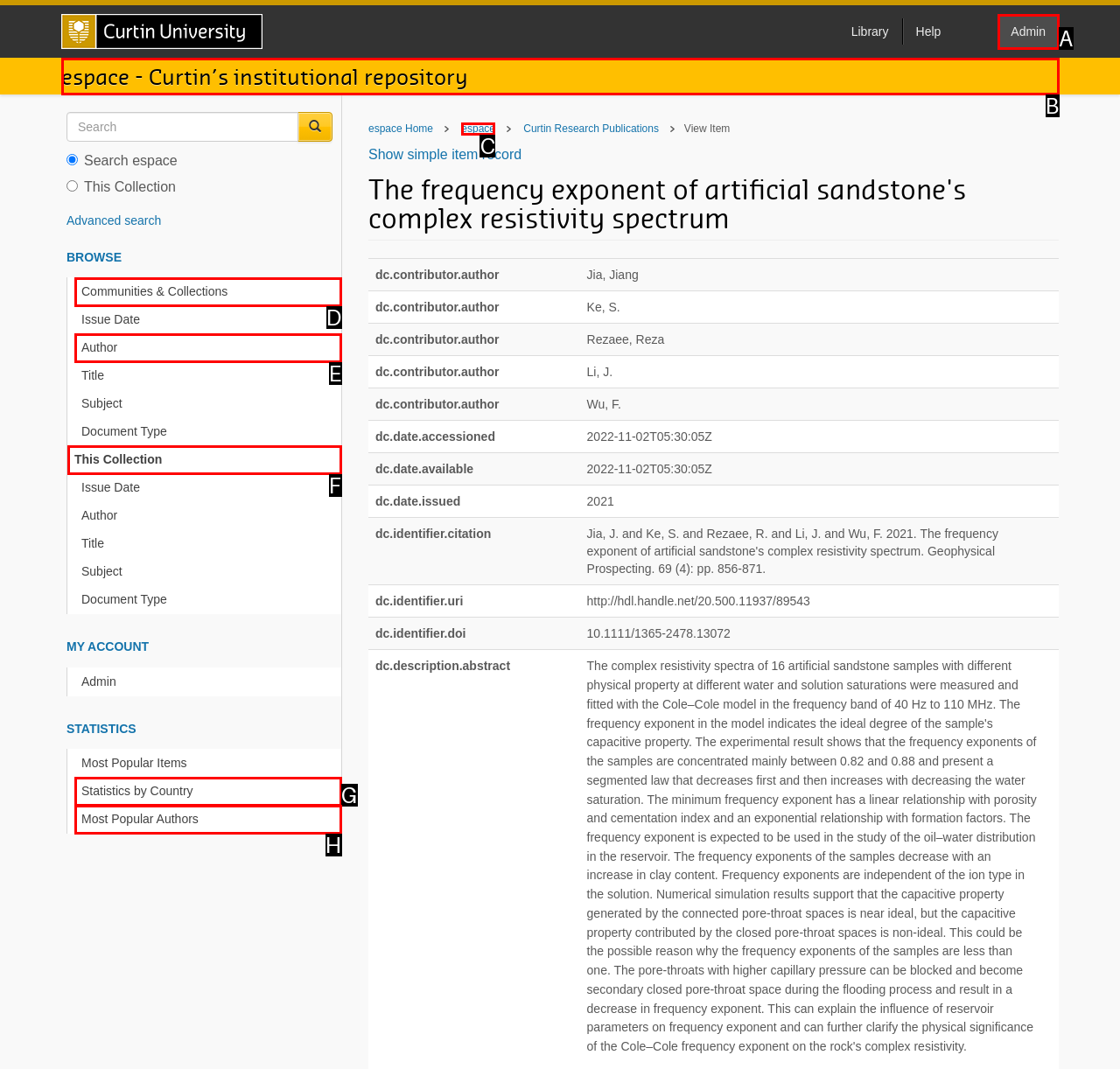Tell me which one HTML element best matches the description: espace - Curtin’s institutional repository Answer with the option's letter from the given choices directly.

B